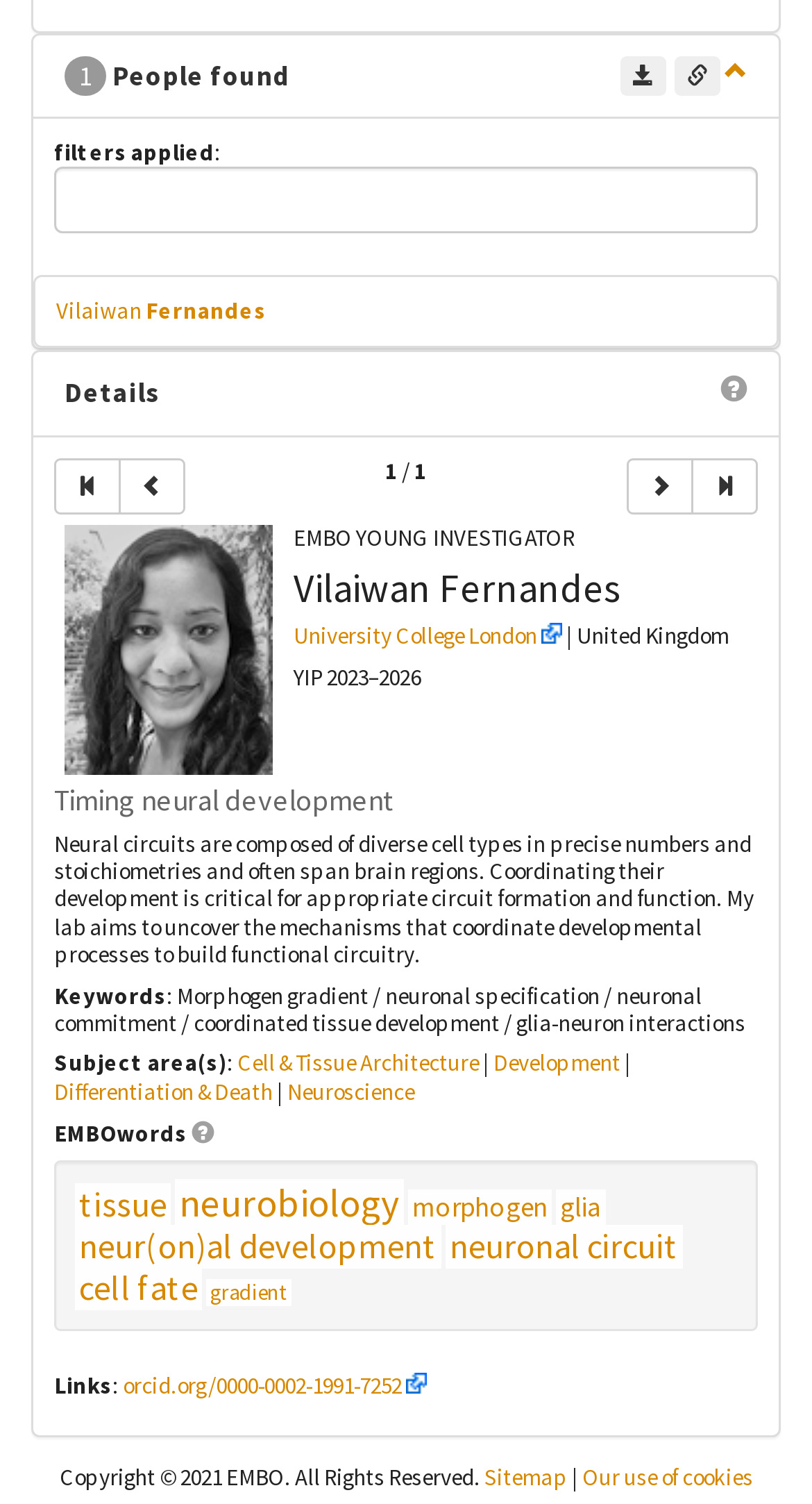Provide a single word or phrase to answer the given question: 
What is the name of the person found?

Vilaiwan Fernandes